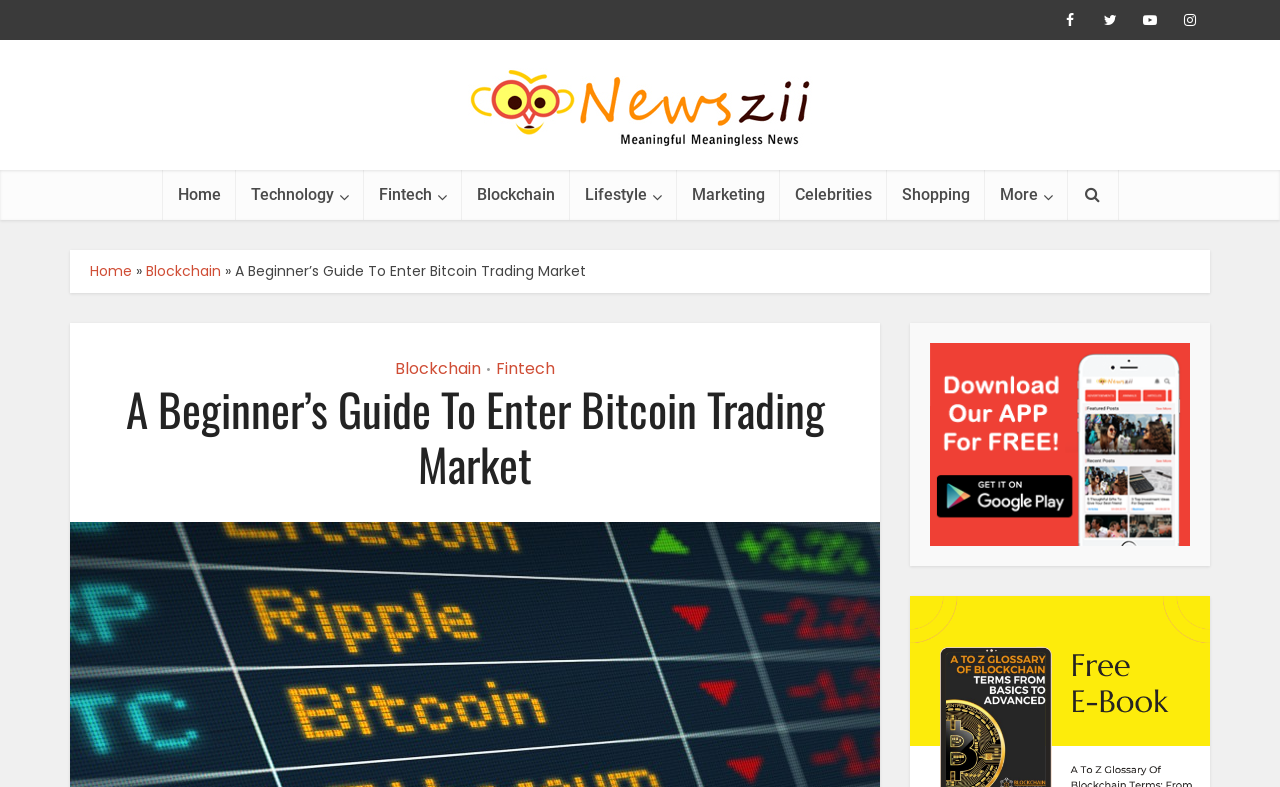Construct a comprehensive description capturing every detail on the webpage.

This webpage is a guide for beginners to enter the bitcoin trading market. At the top, there are four social media links, represented by icons, aligned horizontally. Below them, there is a logo of Newszii.com, which is a link, accompanied by an image. 

To the left of the logo, there is a navigation menu with links to various categories, including Home, Technology, Fintech, Blockchain, Lifestyle, Marketing, Celebrities, Shopping, and More. Each category has an icon next to it, except for Blockchain and Marketing.

Below the navigation menu, there is a header section with a title "A Beginner's Guide To Enter Bitcoin Trading Market". Within this section, there are links to Blockchain and Fintech, separated by a bullet point. 

Below the header section, there is a main content area with a heading that repeats the title of the webpage. The content of the guide is not explicitly mentioned, but it likely provides a step-by-step guide for beginners to enter the bitcoin trading market.

At the bottom right of the page, there are two links: one to download the Newszii app from the Google Pay store, accompanied by an image, and another link to a Blockchain Glossary.